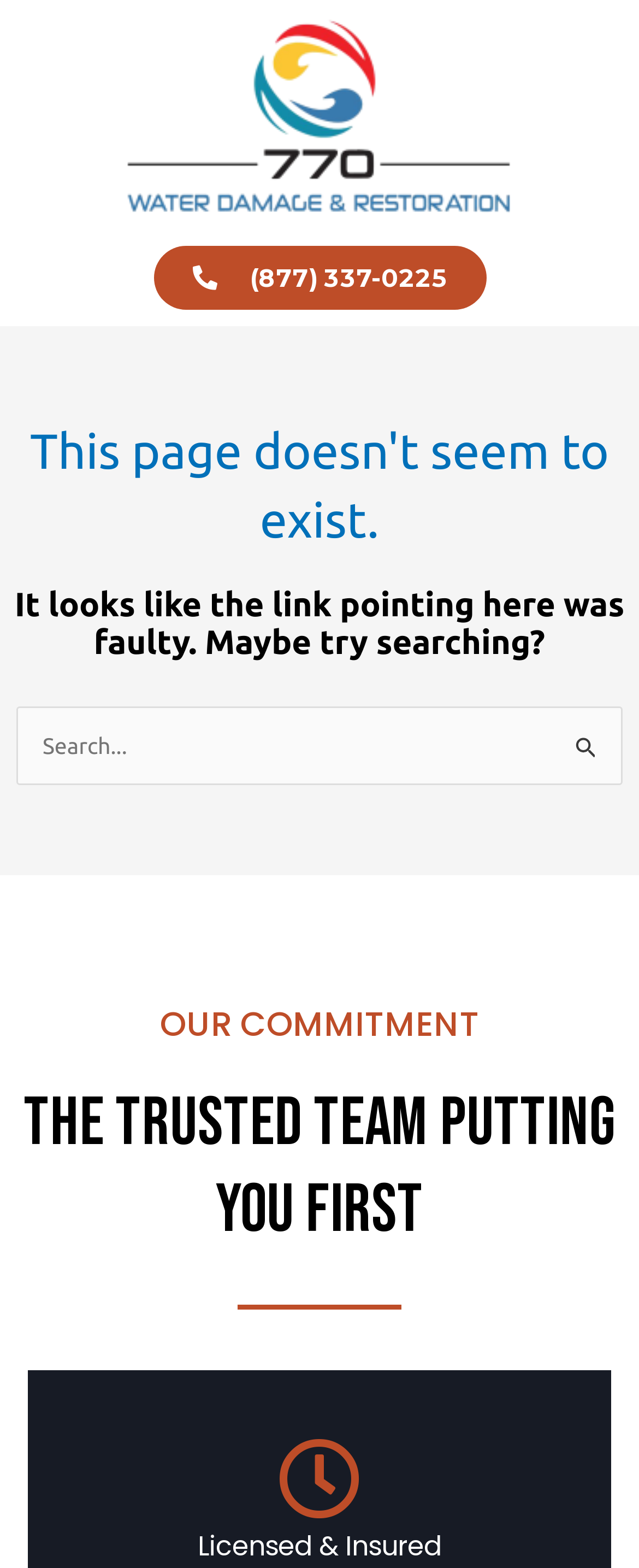Identify and extract the heading text of the webpage.

This page doesn't seem to exist.